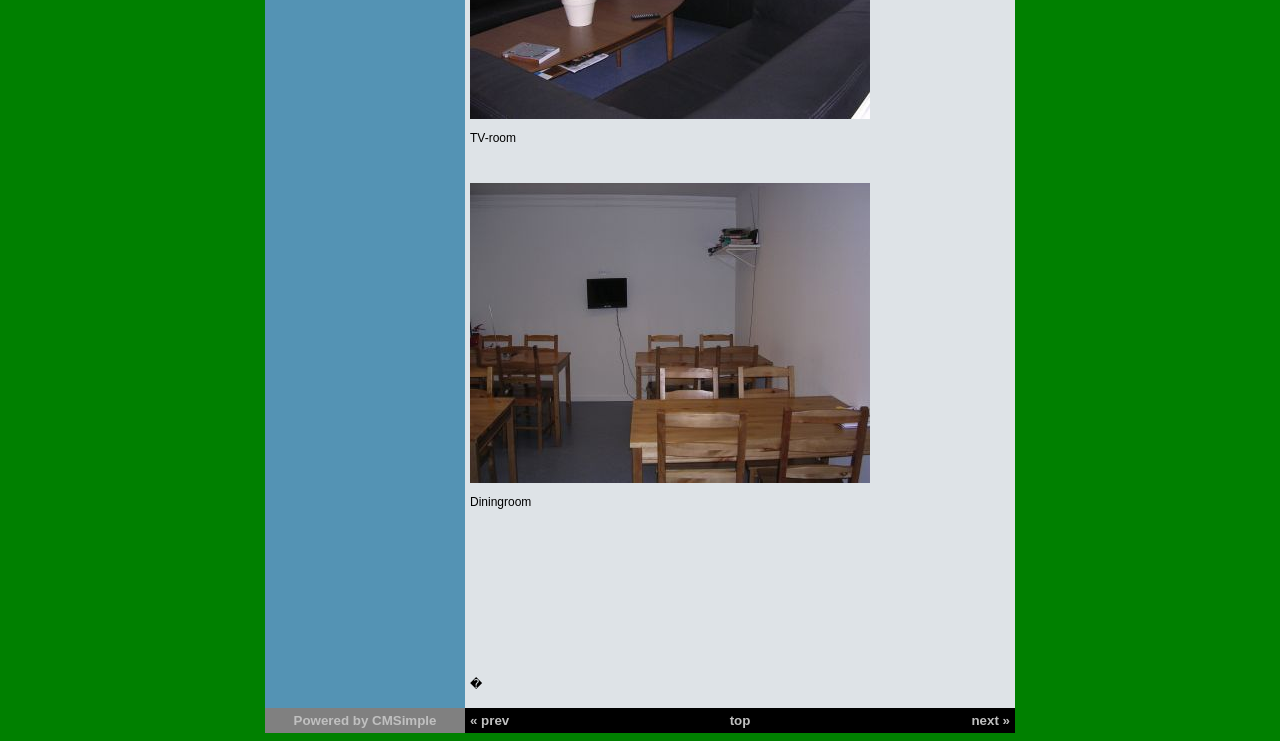Please reply to the following question with a single word or a short phrase:
What is the content of the rightmost cell in the bottom row?

next »